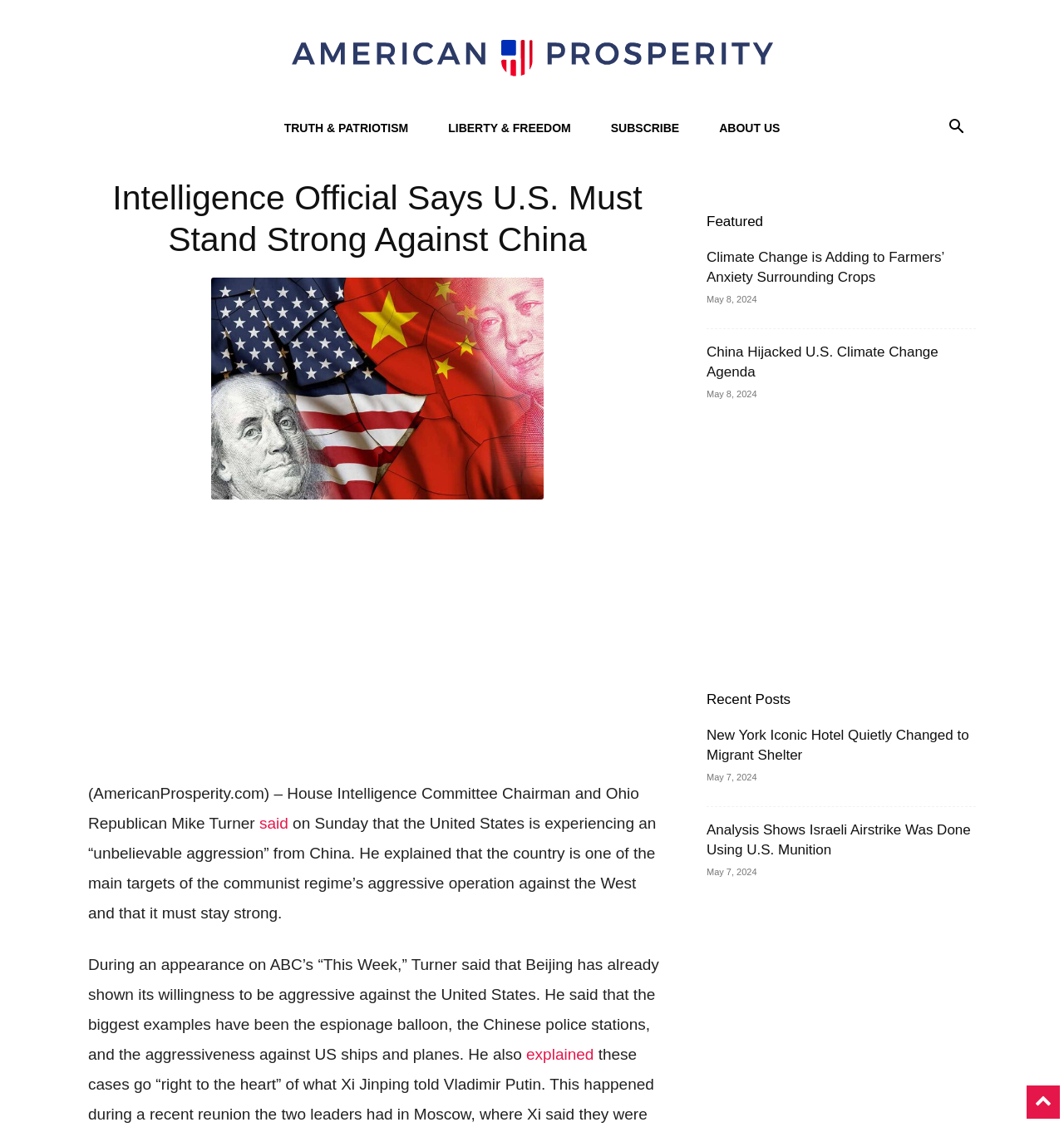Provide a thorough description of this webpage.

The webpage appears to be a news article page from American Prosperity, with a focus on US-China relations and other current events. At the top, there is a navigation bar with links to "TRUTH & PATRIOTISM", "LIBERTY & FREEDOM", "SUBSCRIBE", and "ABOUT US". A search button is located at the top right corner.

Below the navigation bar, there is a large header that reads "Intelligence Official Says U.S. Must Stand Strong Against China". An image is placed to the right of the header. 

The main article begins with a brief introduction, followed by a quote from House Intelligence Committee Chairman Mike Turner, who spoke about the US experiencing "unbelievable aggression" from China. The article continues to discuss Turner's statements on China's aggressive operations against the West.

To the right of the main article, there is a section labeled "Featured" with several news article links, including "Climate Change is Adding to Farmers’ Anxiety Surrounding Crops", "China Hijacked U.S. Climate Change Agenda", and others. Each article link is accompanied by a timestamp, indicating the date of publication.

At the bottom of the page, there is another section labeled "Recent Posts" with more news article links, including "New York Iconic Hotel Quietly Changed to Migrant Shelter" and "Analysis Shows Israeli Airstrike Was Done Using U.S. Munition". Again, each article link is accompanied by a timestamp.